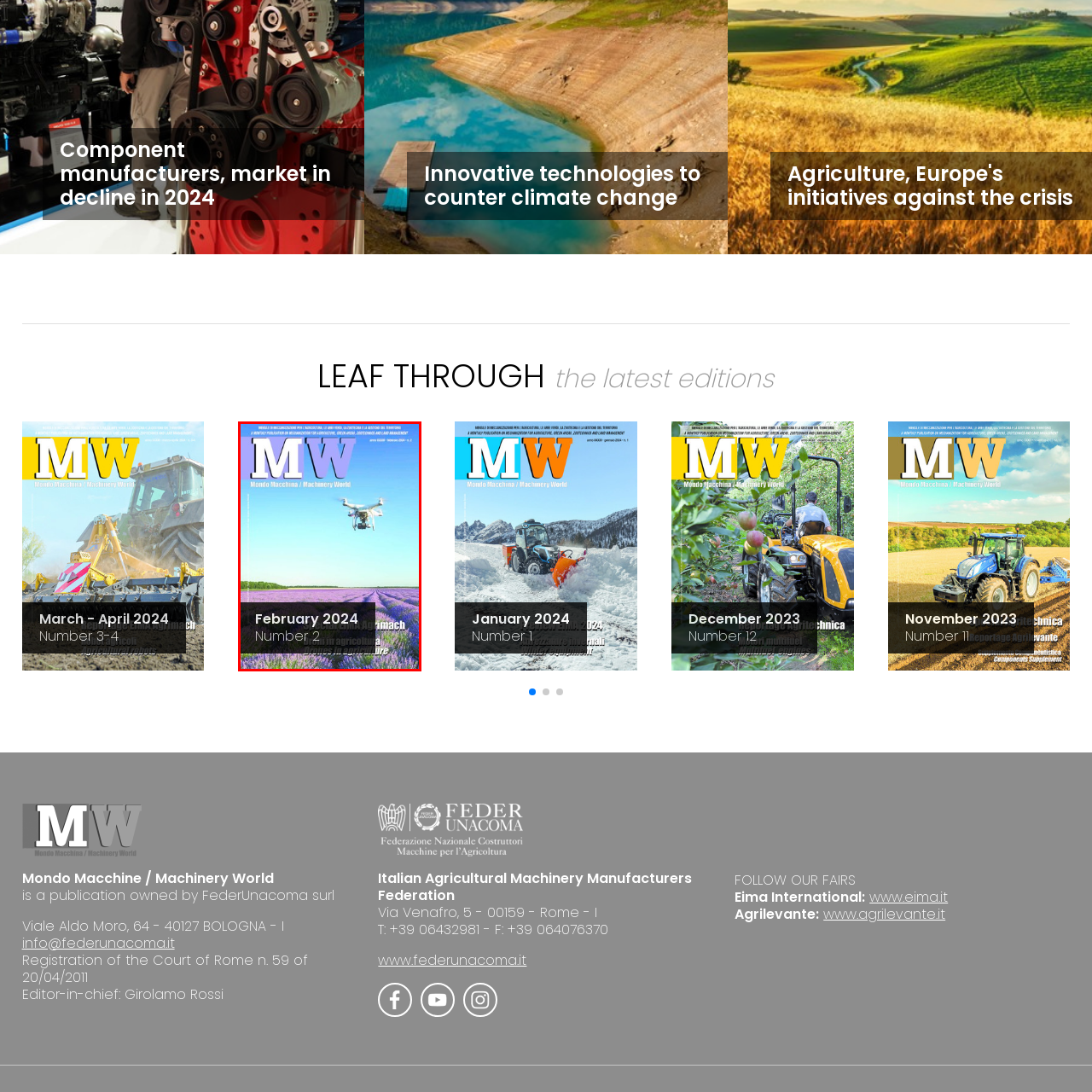What is the title of the magazine?
Look closely at the image contained within the red bounding box and answer the question in detail, using the visual information present.

The title of the magazine can be found at the top of the cover, where it is prominently displayed as 'MW' along with the subtitle for the magazine, which is 'Mondo Macchine / Machinery World'.